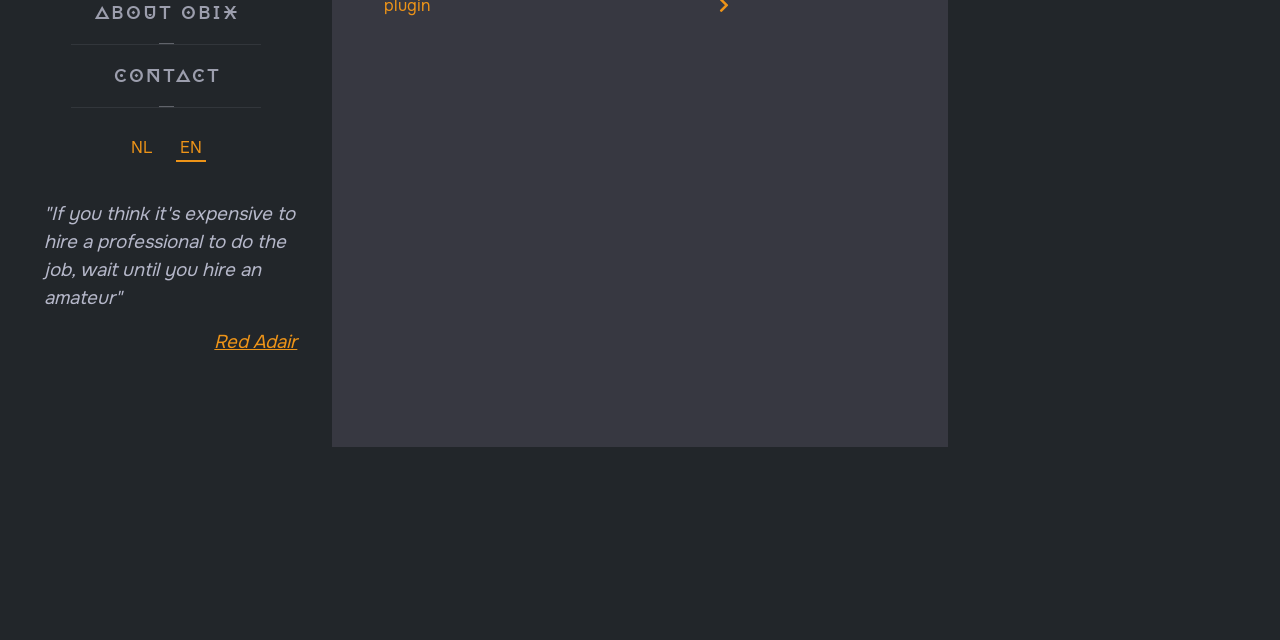Using the element description: "Red Adair", determine the bounding box coordinates. The coordinates should be in the format [left, top, right, bottom], with values between 0 and 1.

[0.167, 0.516, 0.232, 0.554]